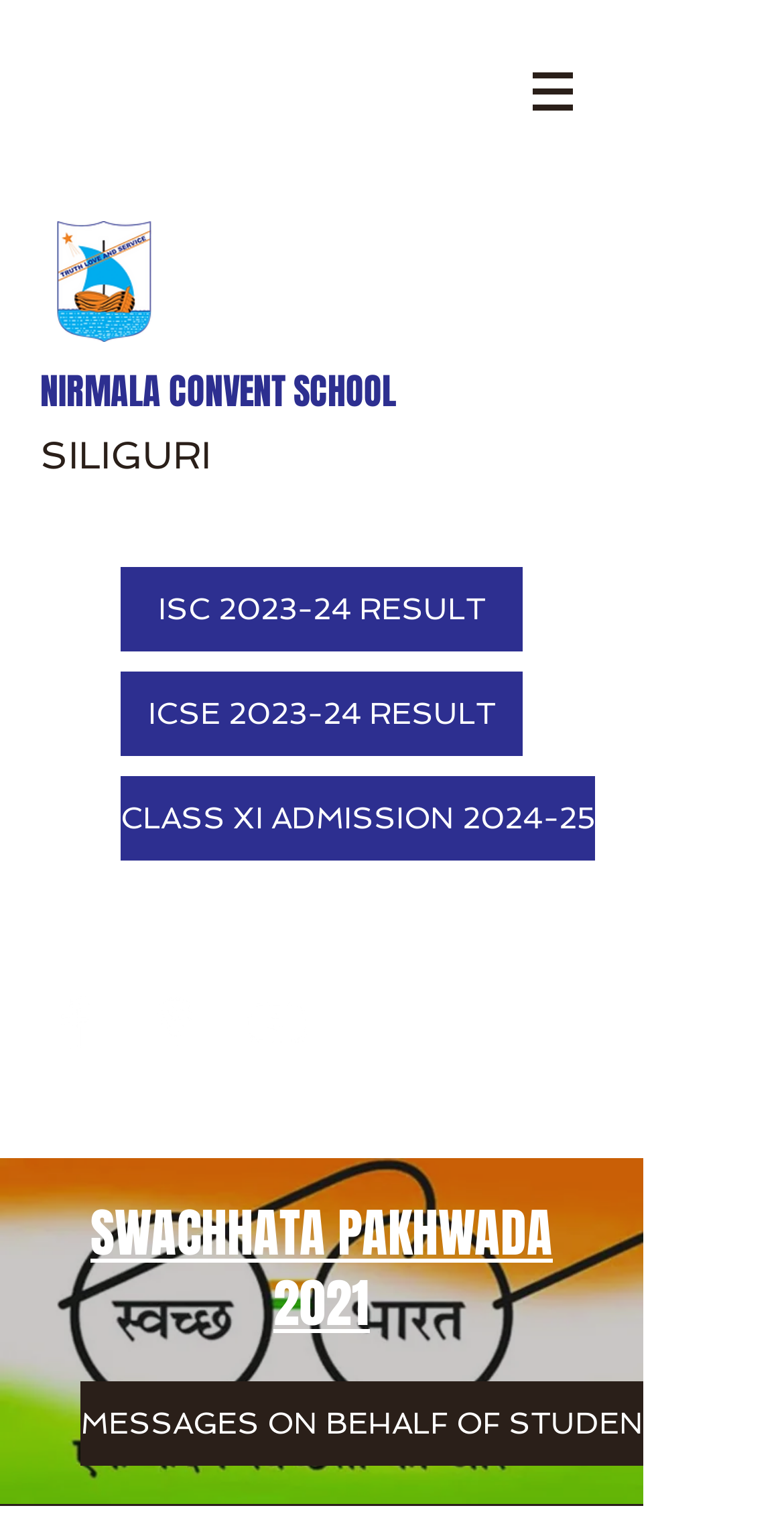Please find the bounding box for the UI component described as follows: "0353 259 0031".

[0.051, 0.597, 0.297, 0.622]